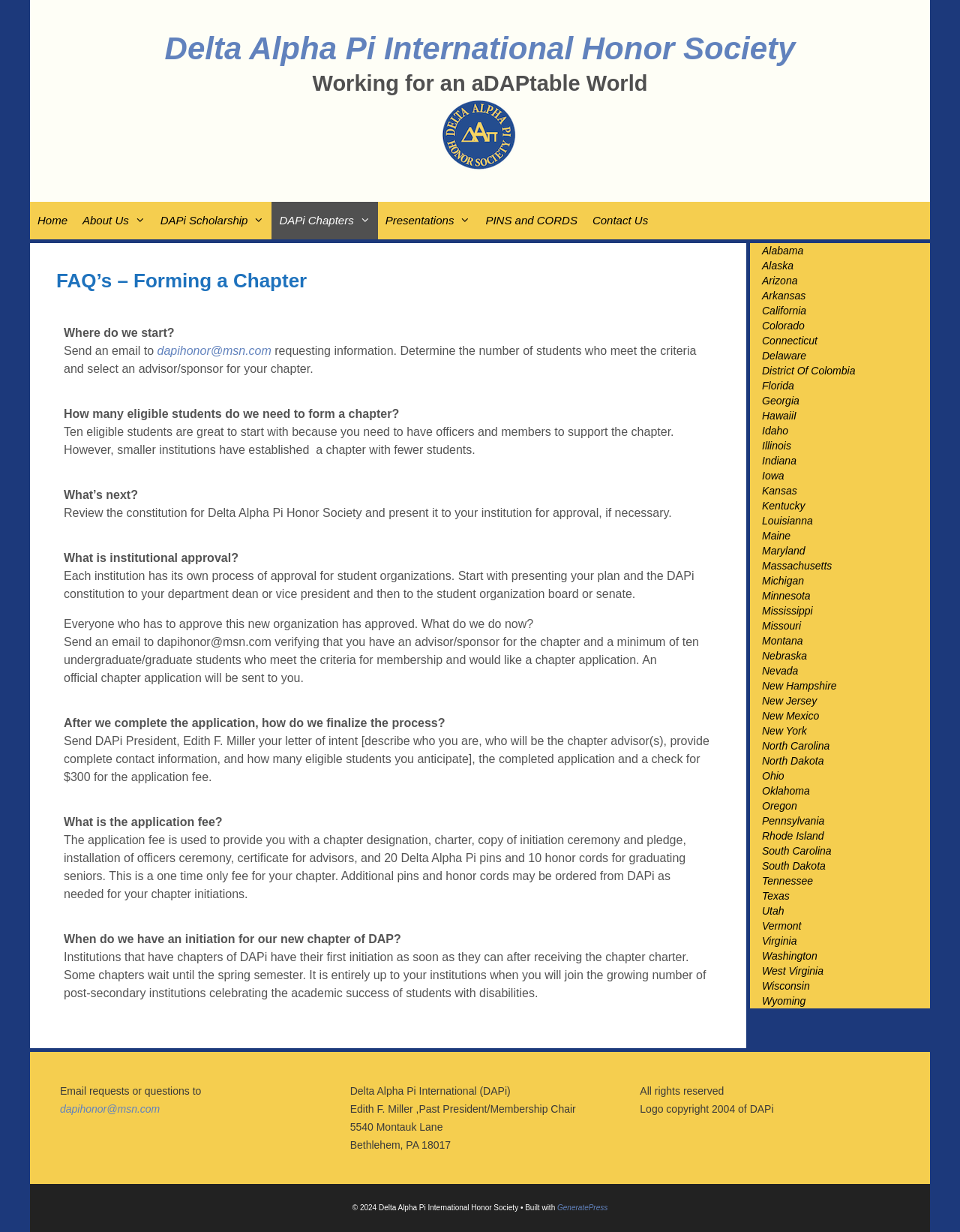Locate the bounding box coordinates of the area you need to click to fulfill this instruction: 'Click on the 'Home' link'. The coordinates must be in the form of four float numbers ranging from 0 to 1: [left, top, right, bottom].

[0.031, 0.164, 0.078, 0.194]